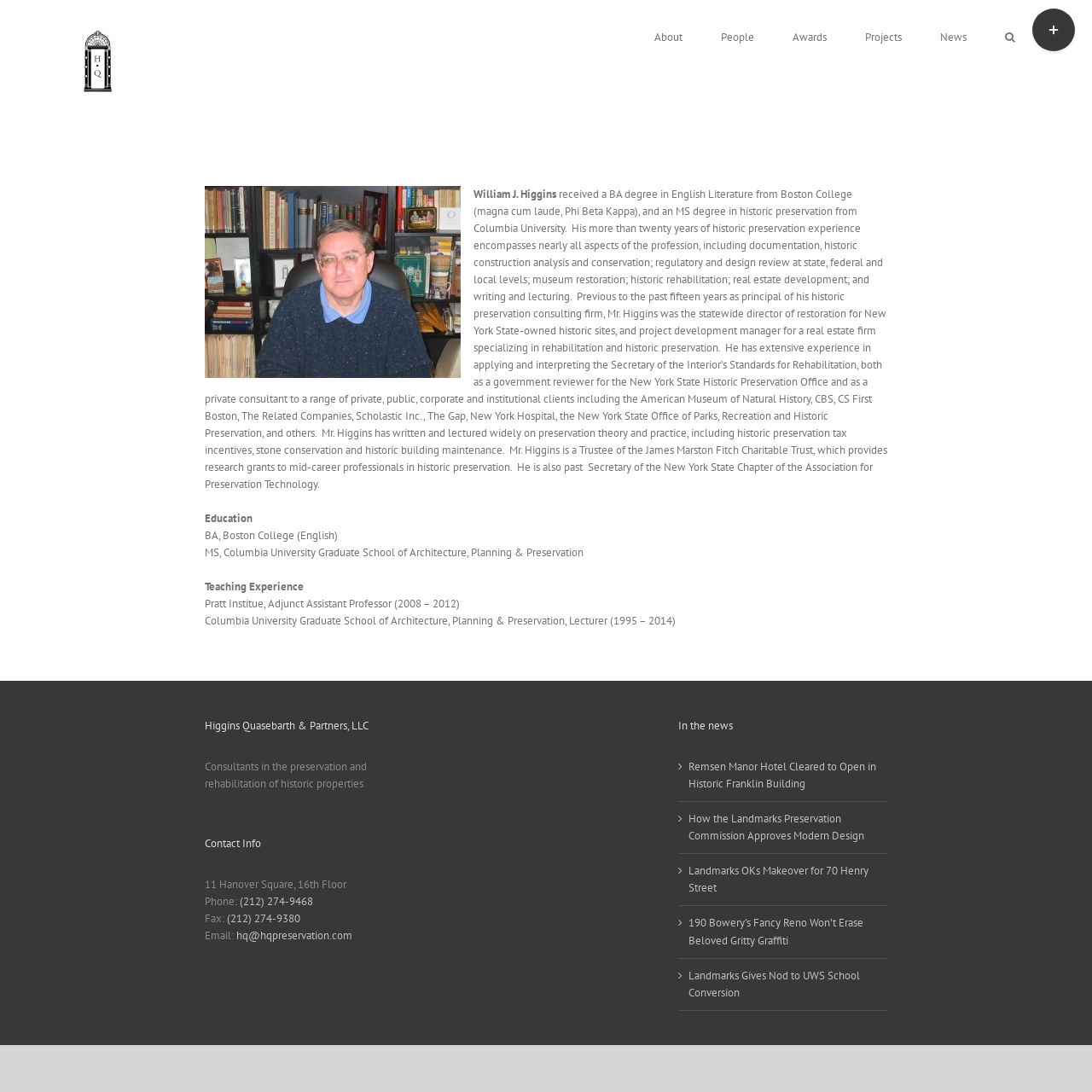Answer the question using only one word or a concise phrase: What is the phone number of Higgins Quasebarth & Partners, LLC?

(212) 274-9468